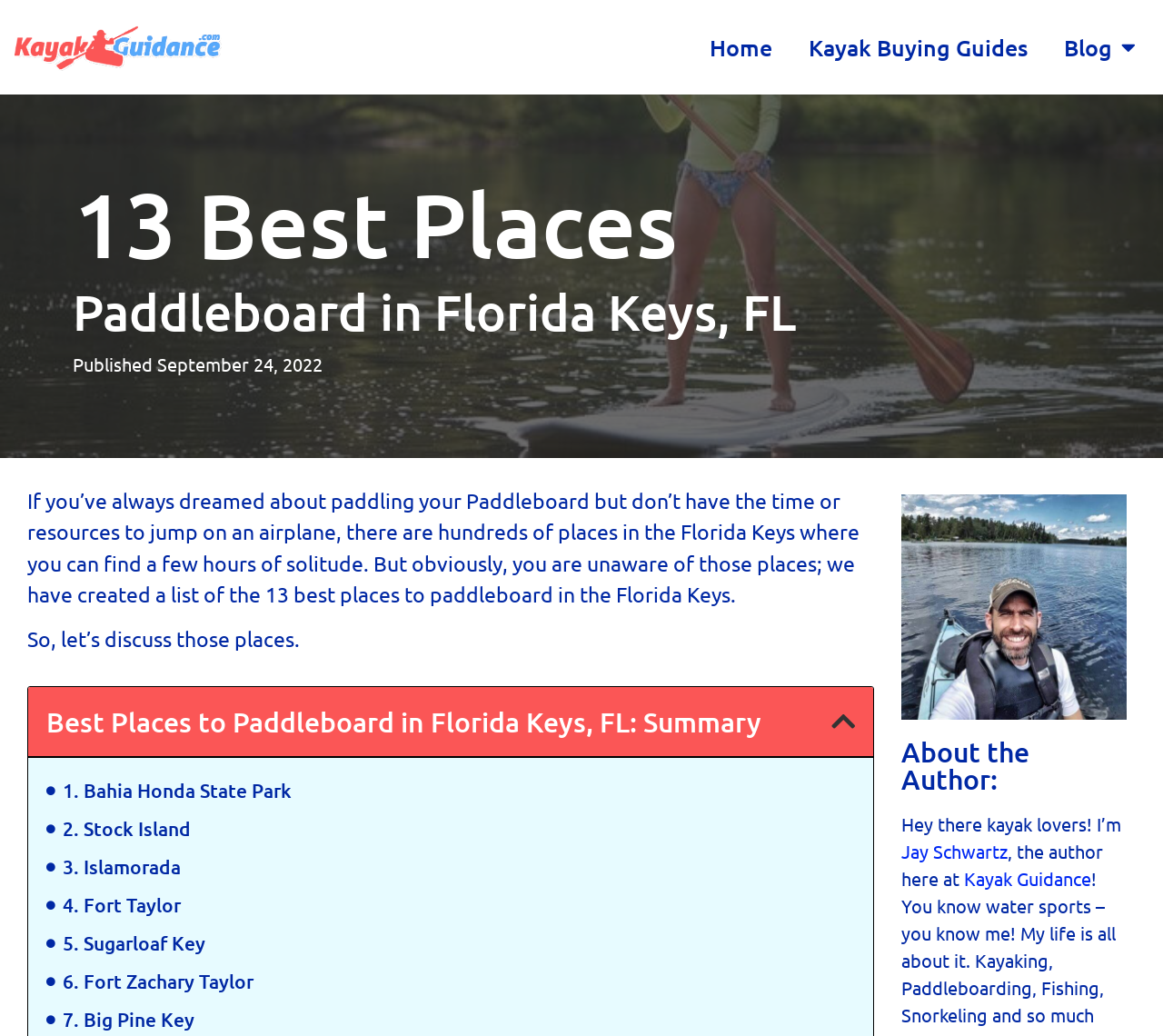Determine the bounding box coordinates of the region I should click to achieve the following instruction: "Check the Blog". Ensure the bounding box coordinates are four float numbers between 0 and 1, i.e., [left, top, right, bottom].

[0.915, 0.032, 0.956, 0.06]